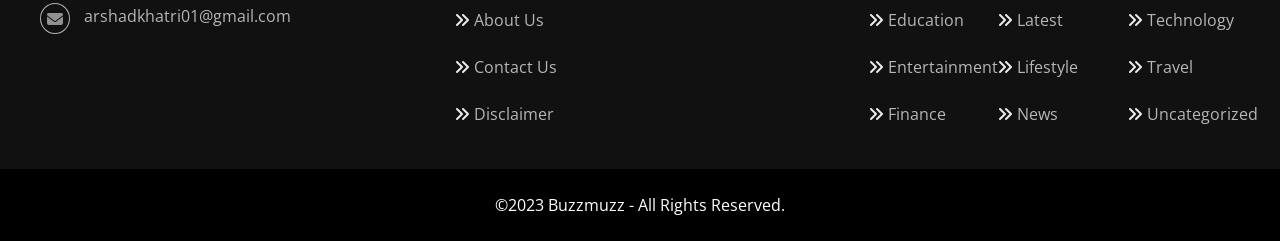What is the position of the 'About Us' link on the webpage?
Using the visual information, respond with a single word or phrase.

Top-left